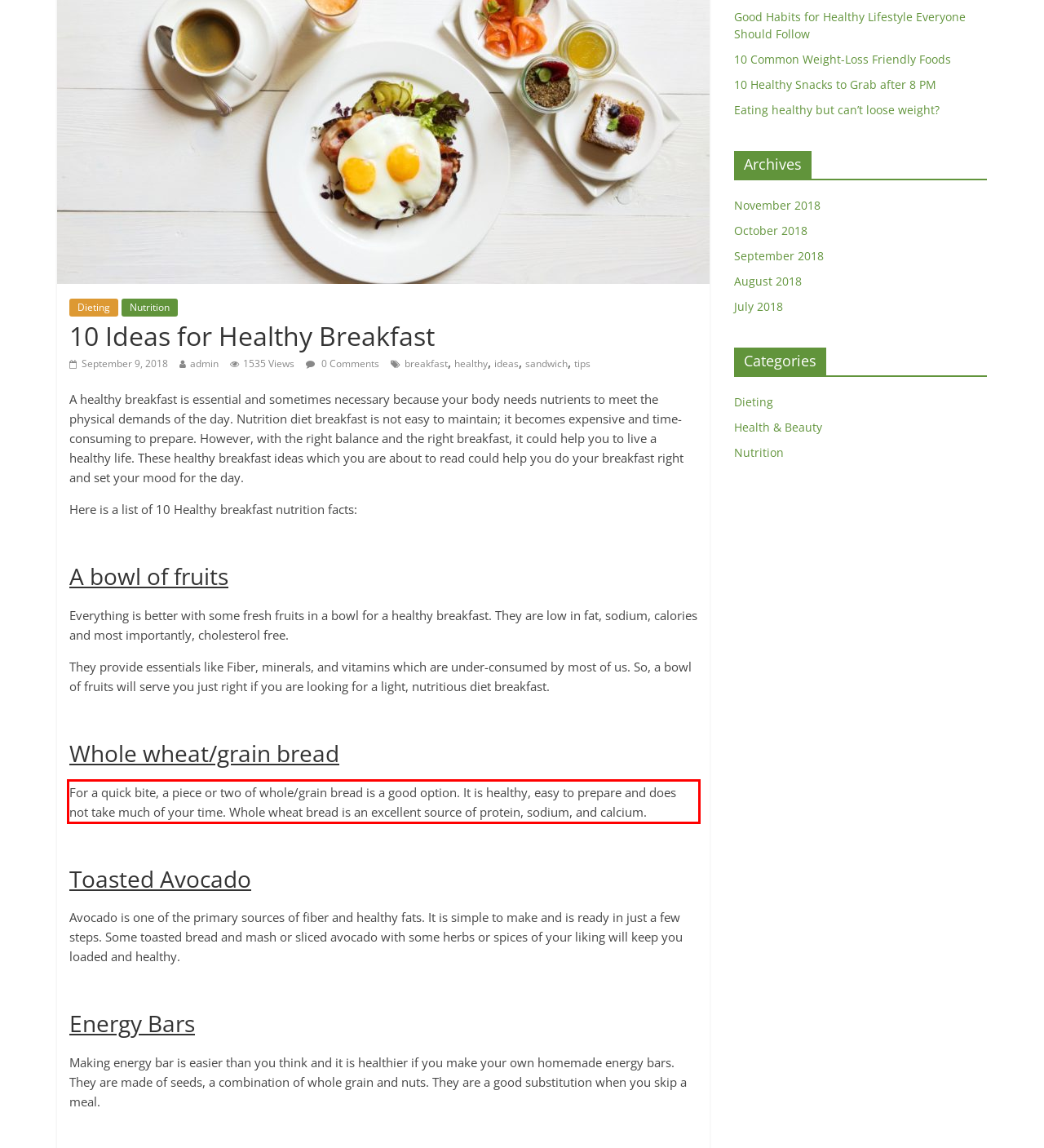There is a screenshot of a webpage with a red bounding box around a UI element. Please use OCR to extract the text within the red bounding box.

For a quick bite, a piece or two of whole/grain bread is a good option. It is healthy, easy to prepare and does not take much of your time. Whole wheat bread is an excellent source of protein, sodium, and calcium.